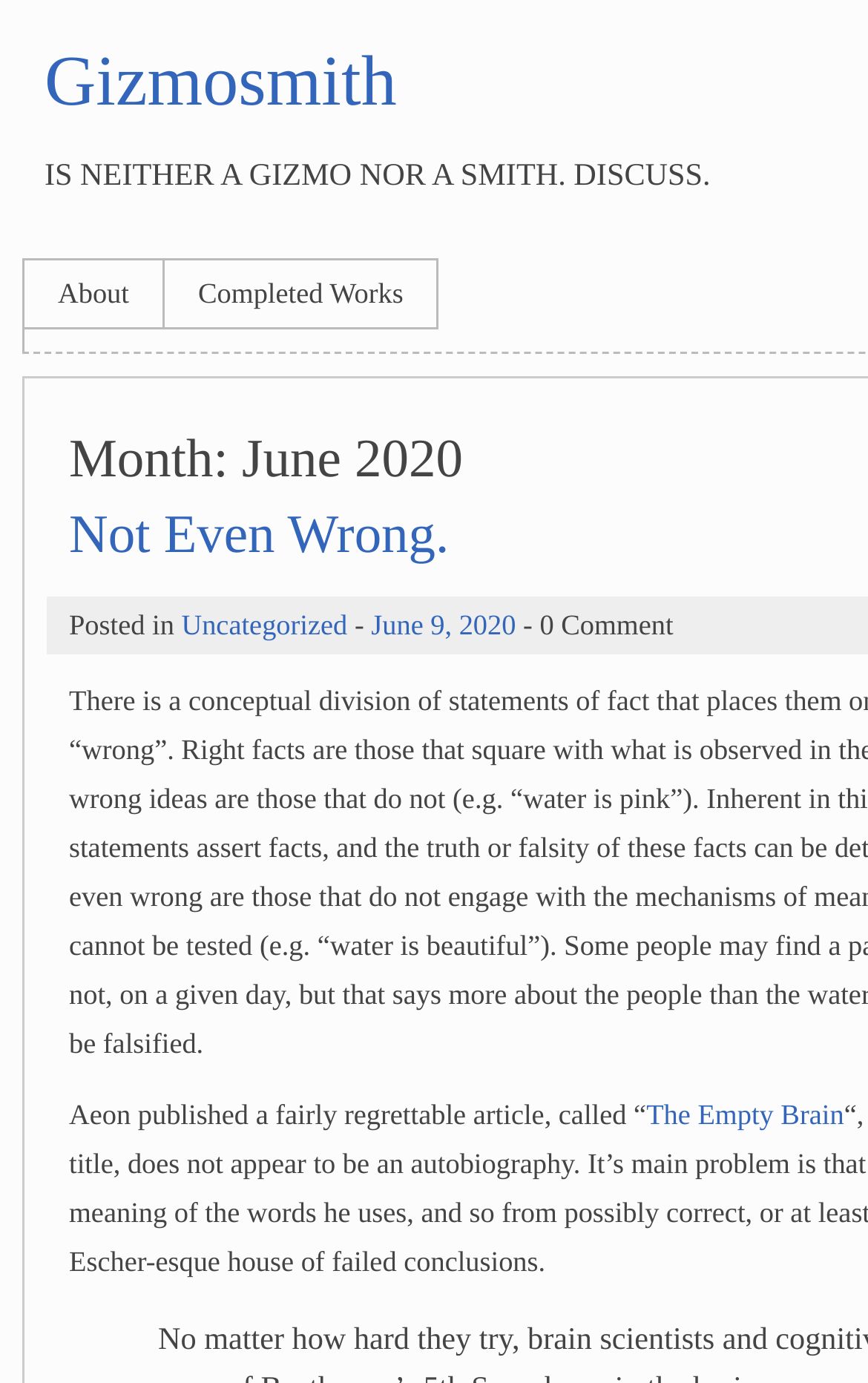What is the first link on the webpage?
Look at the screenshot and respond with a single word or phrase.

Gizmosmith